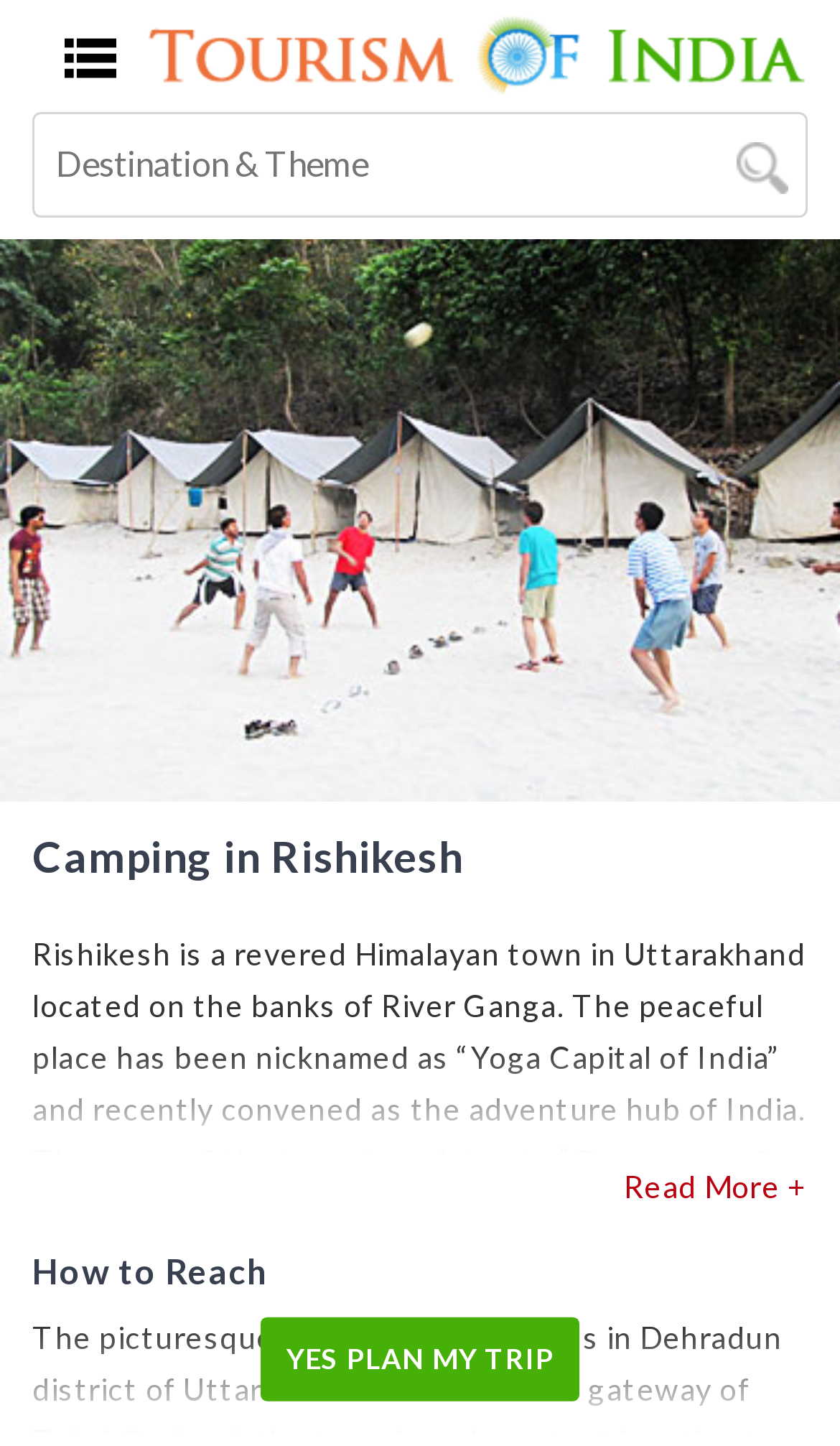Illustrate the webpage's structure and main components comprehensively.

The webpage is about camping in Rishikesh, Uttarakhand, India. At the top left corner, there is a small image, and next to it, there is a link to the Tourism of India Logo, which spans almost the entire width of the page. Below these elements, there is a textbox labeled "Destination & Theme" on the left side of the page.

On the left side of the page, there is a large image related to camping, which takes up about a third of the page's height. Above this image, there is a heading that reads "Camping in Rishikesh". Below the image, there is an article section that contains a paragraph of text describing Rishikesh as a peaceful Himalayan town and its nickname as the "Yoga Capital of India".

Below the article section, there is a "Read More" link on the right side of the page. Following this, there is a heading that reads "How to Reach". On the right side of the page, there is a small image, and below it, there is a call-to-action button that reads "YES PLAN MY TRIP".